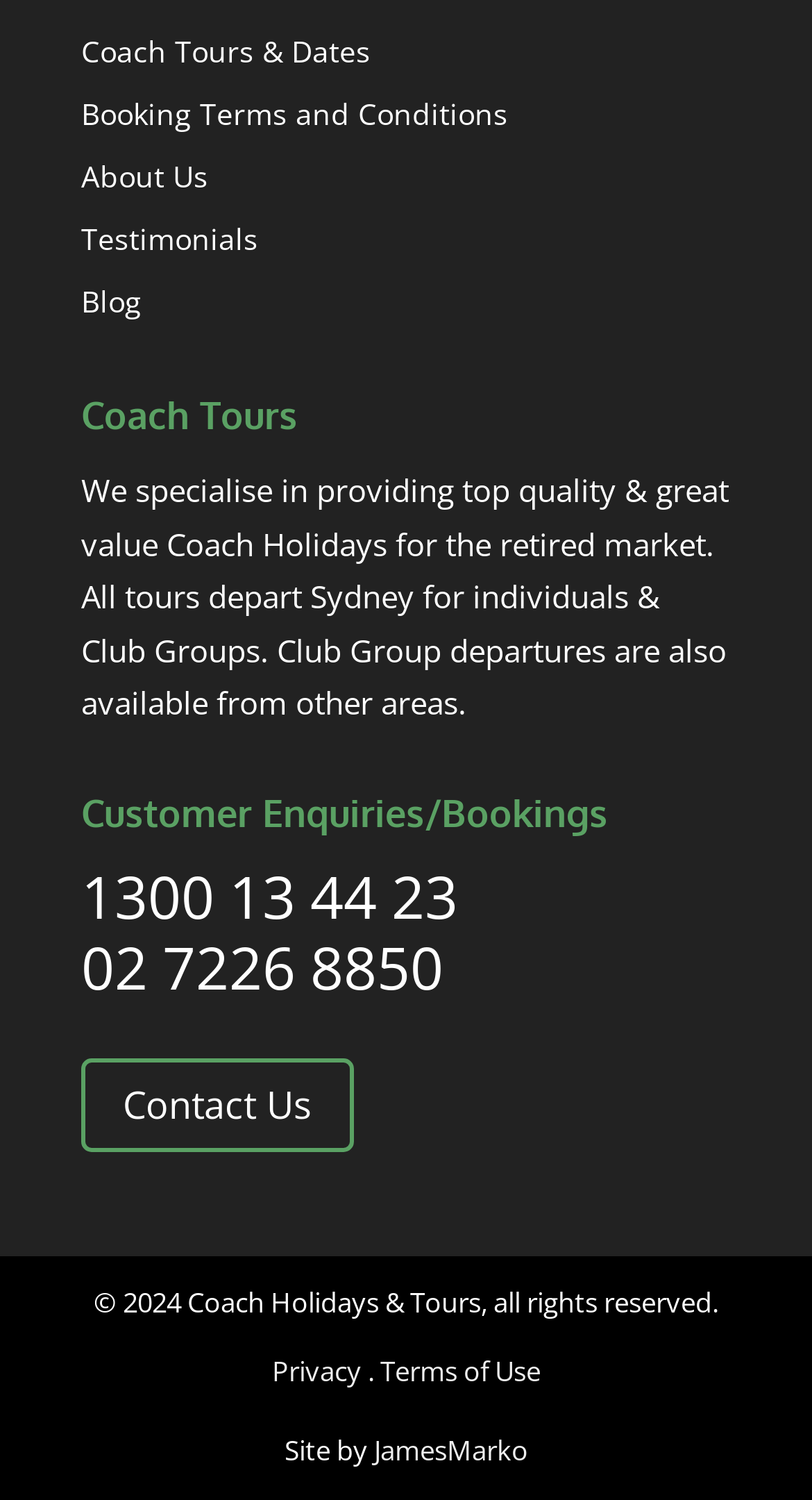What is the copyright year of the website?
Answer the question using a single word or phrase, according to the image.

2024